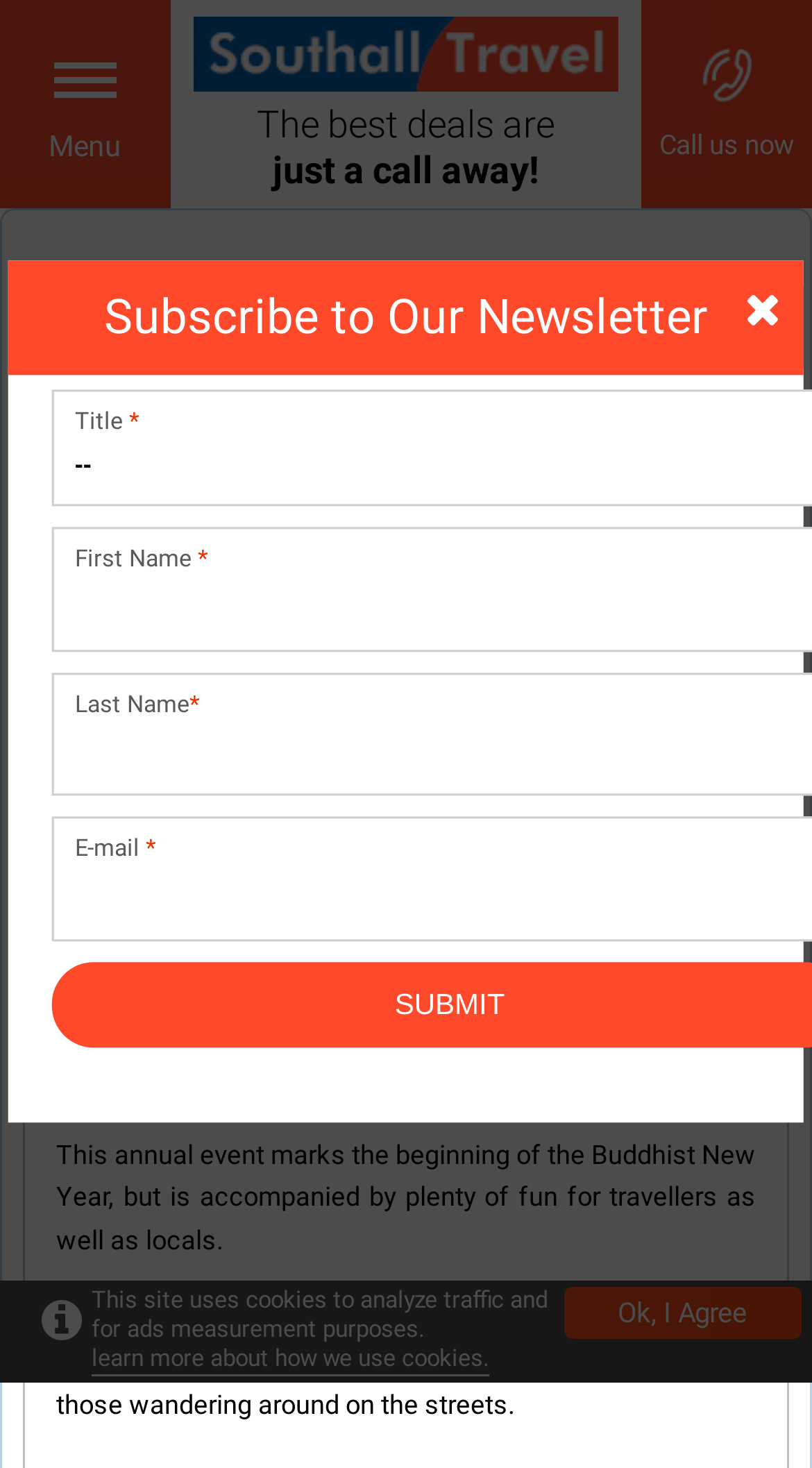What is the Buddhist celebration mentioned in the article?
Refer to the screenshot and deliver a thorough answer to the question presented.

The article mentions that the Songkran festival marks the beginning of the Buddhist New Year, which is a significant celebration in Thailand.